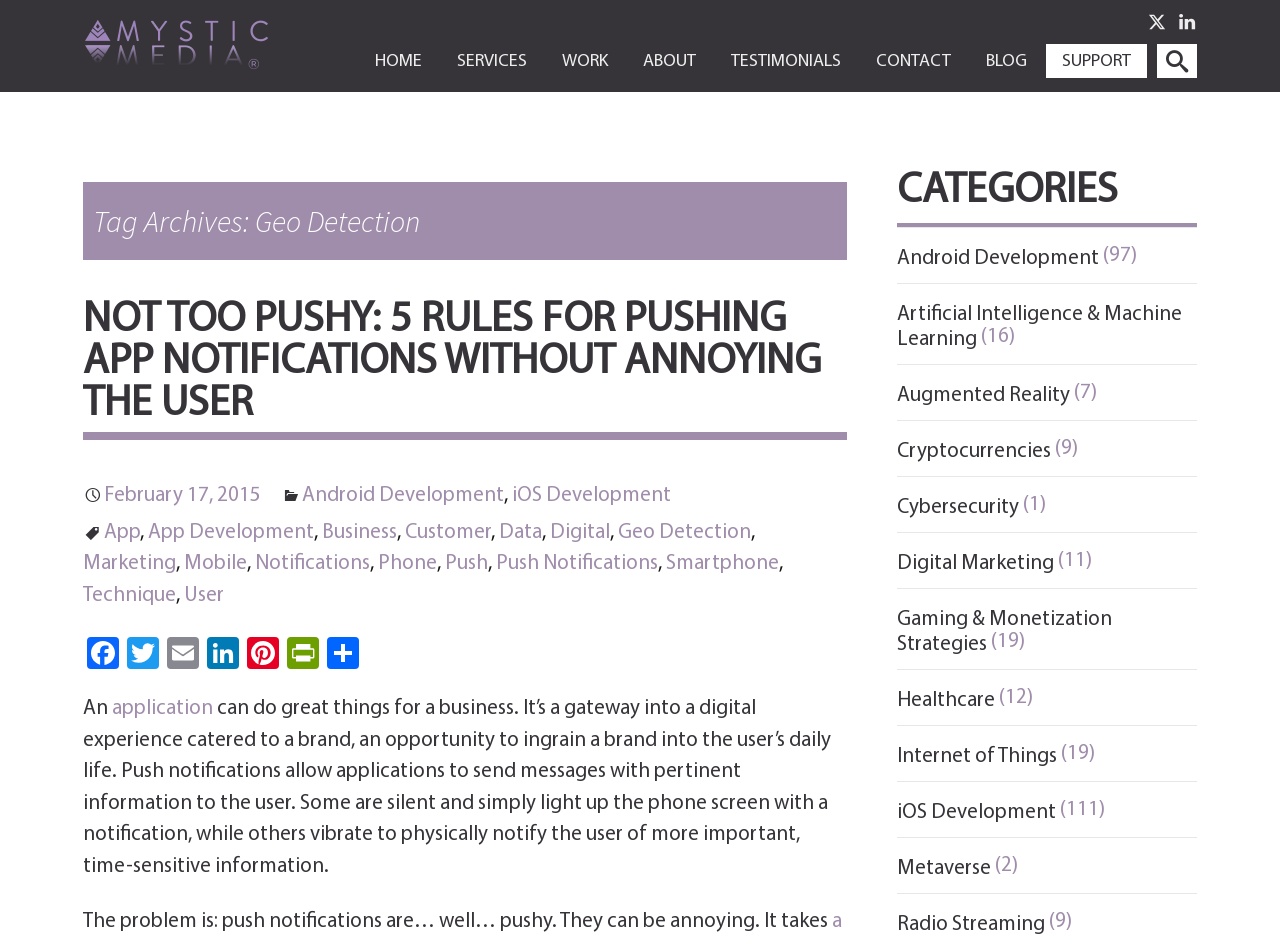Pinpoint the bounding box coordinates of the element that must be clicked to accomplish the following instruction: "View the CATEGORIES". The coordinates should be in the format of four float numbers between 0 and 1, i.e., [left, top, right, bottom].

[0.701, 0.178, 0.935, 0.243]